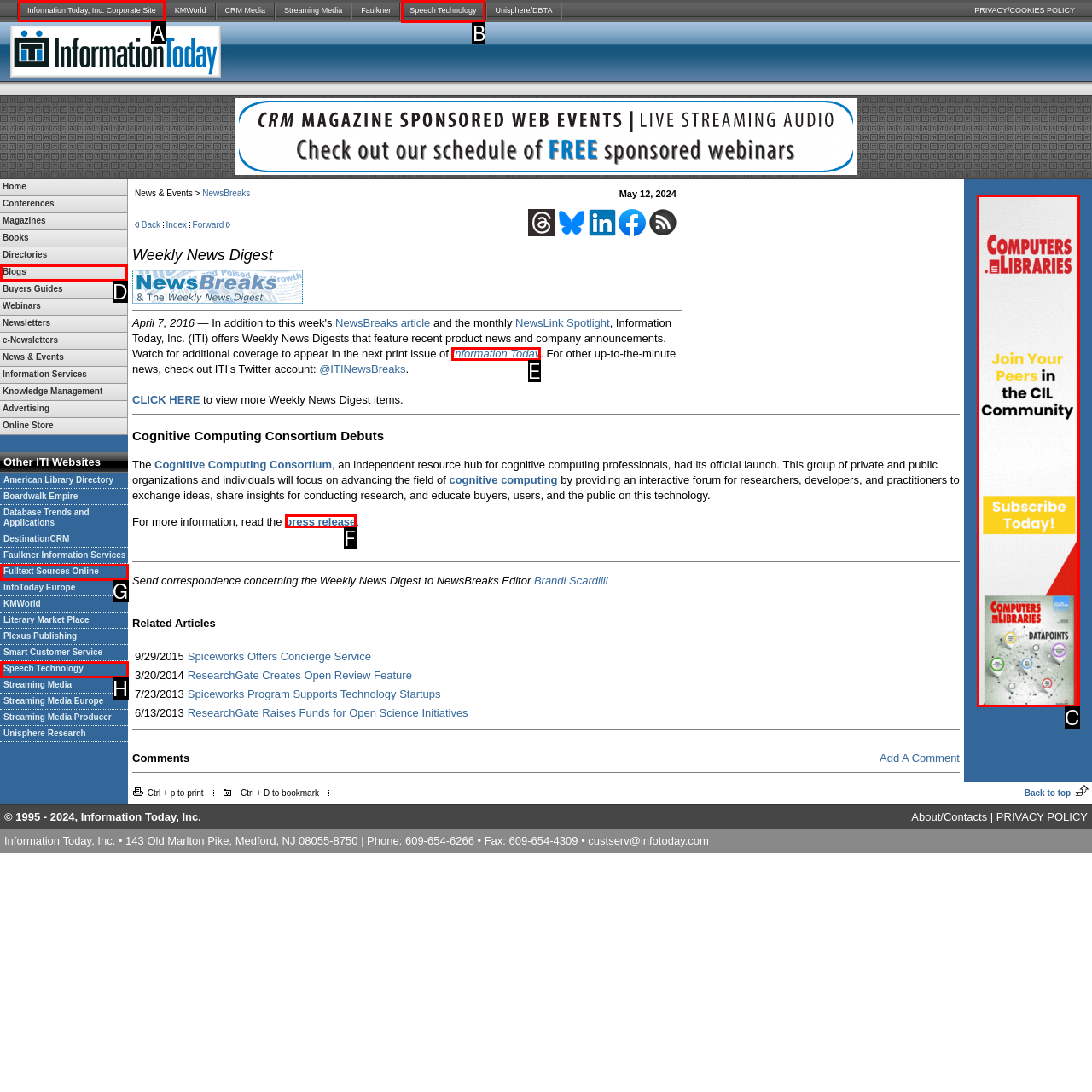Out of the given choices, which letter corresponds to the UI element required to Click on Information Today, Inc. Corporate Site? Answer with the letter.

A